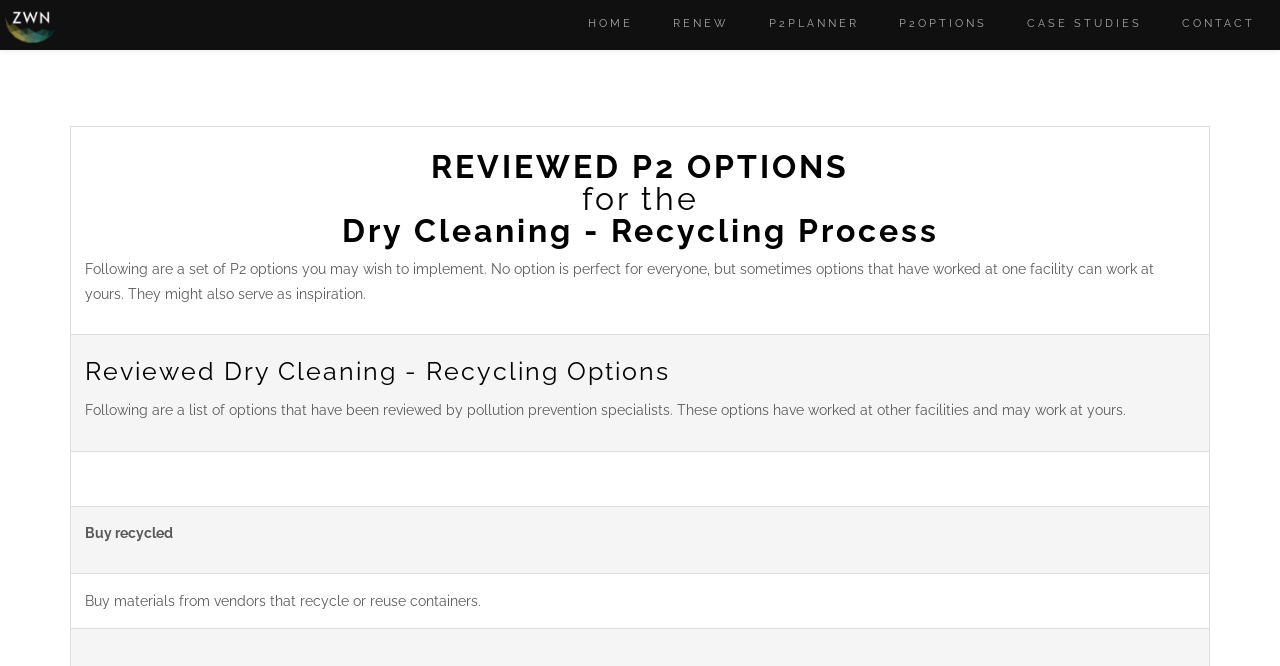How many navigation links are at the top of the page?
Using the image provided, answer with just one word or phrase.

6